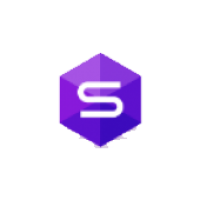What is the color of the logo's background?
Refer to the image and give a detailed answer to the query.

The caption describes the logo as a stylized purple hexagon, which implies that the background color of the logo is purple.